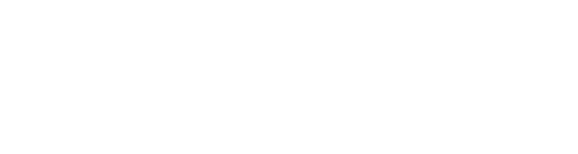Give a detailed explanation of what is happening in the image.

This image features a simple icon often associated with kitchen design or cooking themes. The design displays an abstract representation of kitchen tools or utensils, conveying a sense of creativity and eco-friendliness in kitchen spaces. The icon is thematically relevant to the content on the webpage, which focuses on eco-friendly kitchen design ideas. By emphasizing sustainable practices and innovative designs, this image complements the article’s goal of inspiring readers to create attractive and environmentally conscious kitchens.